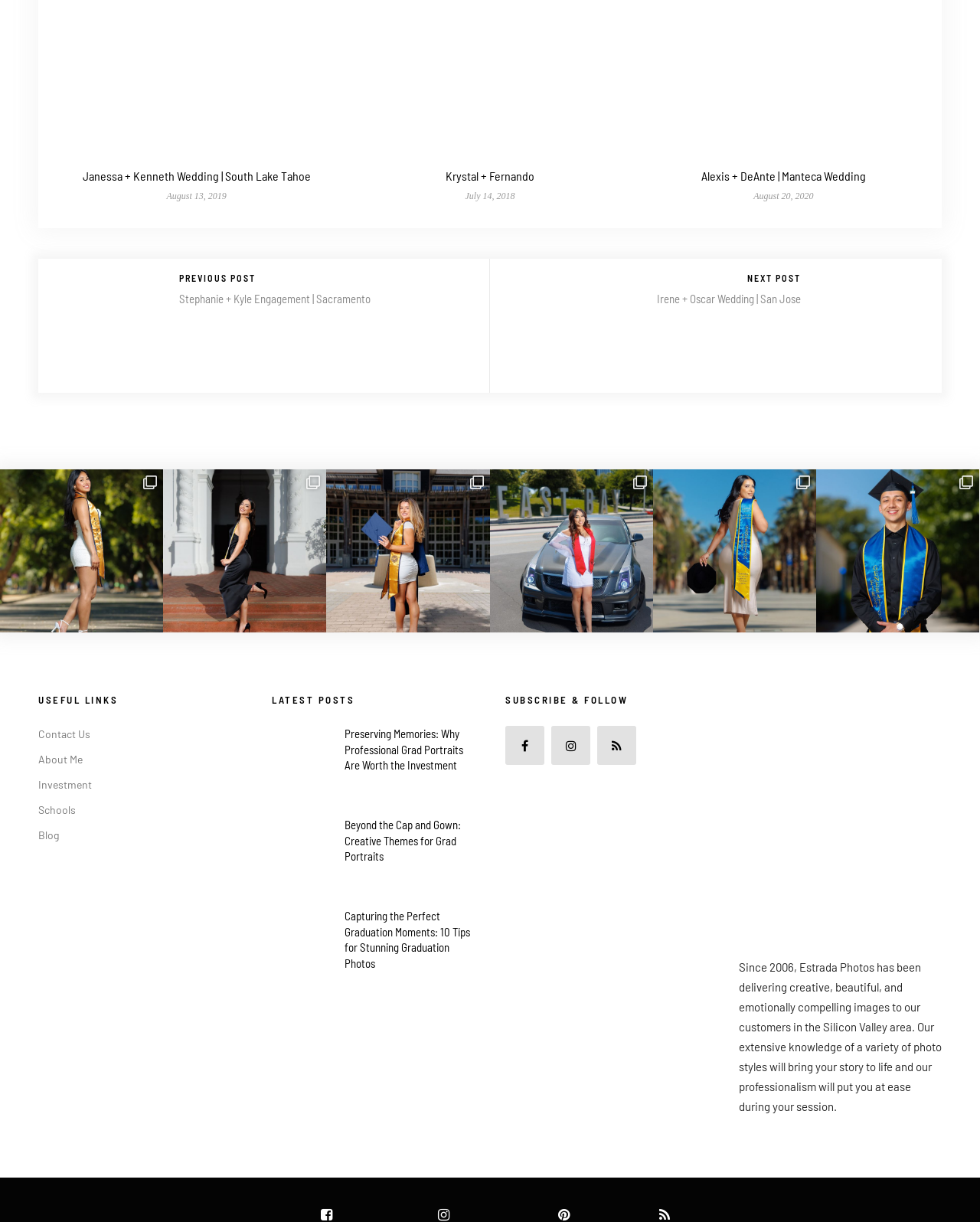Using the format (top-left x, top-left y, bottom-right x, bottom-right y), and given the element description, identify the bounding box coordinates within the screenshot: parent_node: Krystal + Fernando

[0.362, 0.011, 0.638, 0.023]